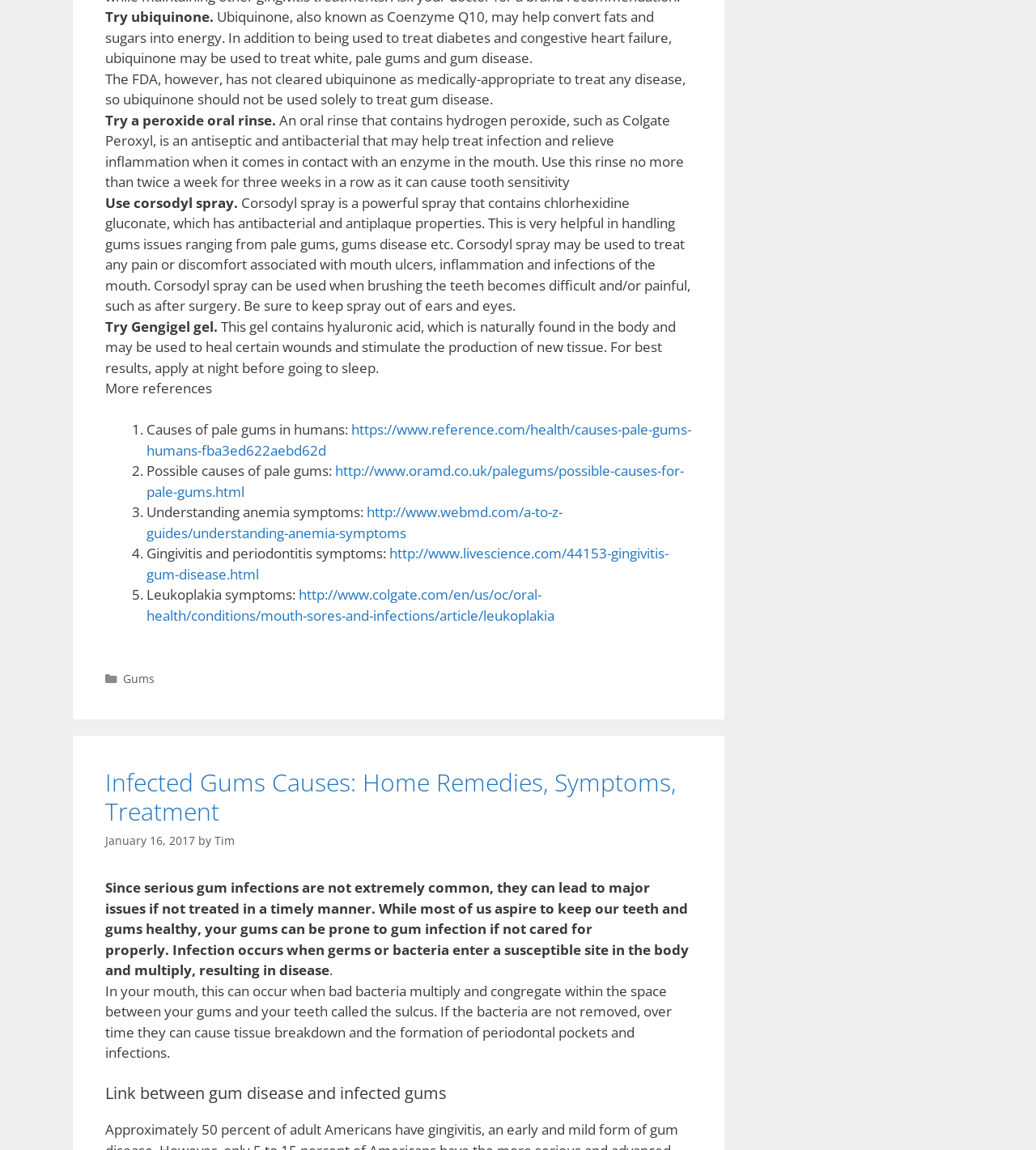Analyze the image and give a detailed response to the question:
What is the natural function of hyaluronic acid?

The webpage mentions that hyaluronic acid, which is naturally found in the body, may be used to heal certain wounds and stimulate the production of new tissue, as mentioned in the section about Gengigel gel.